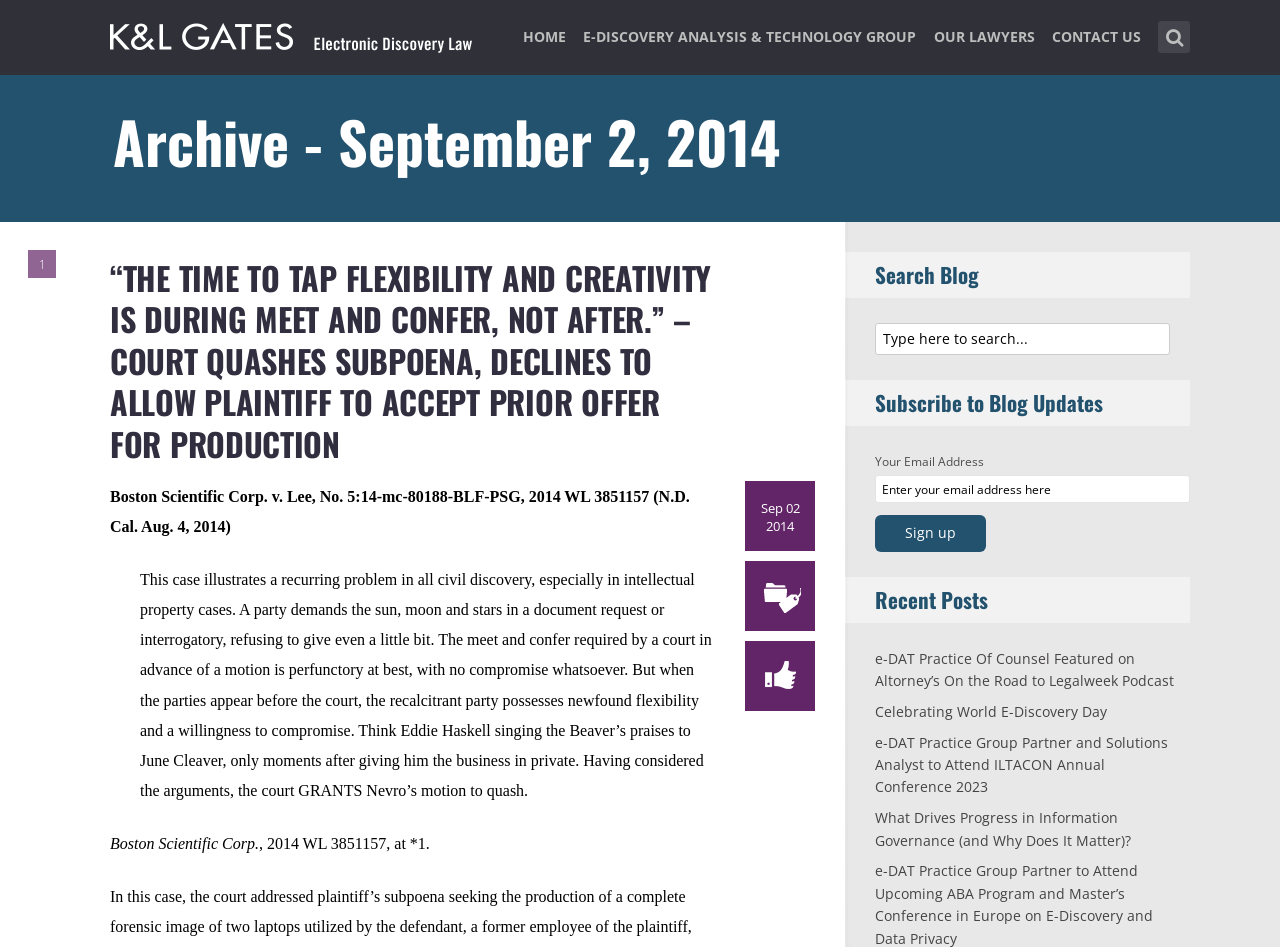Use a single word or phrase to answer the question: 
What is the date of the archive?

September 2, 2014